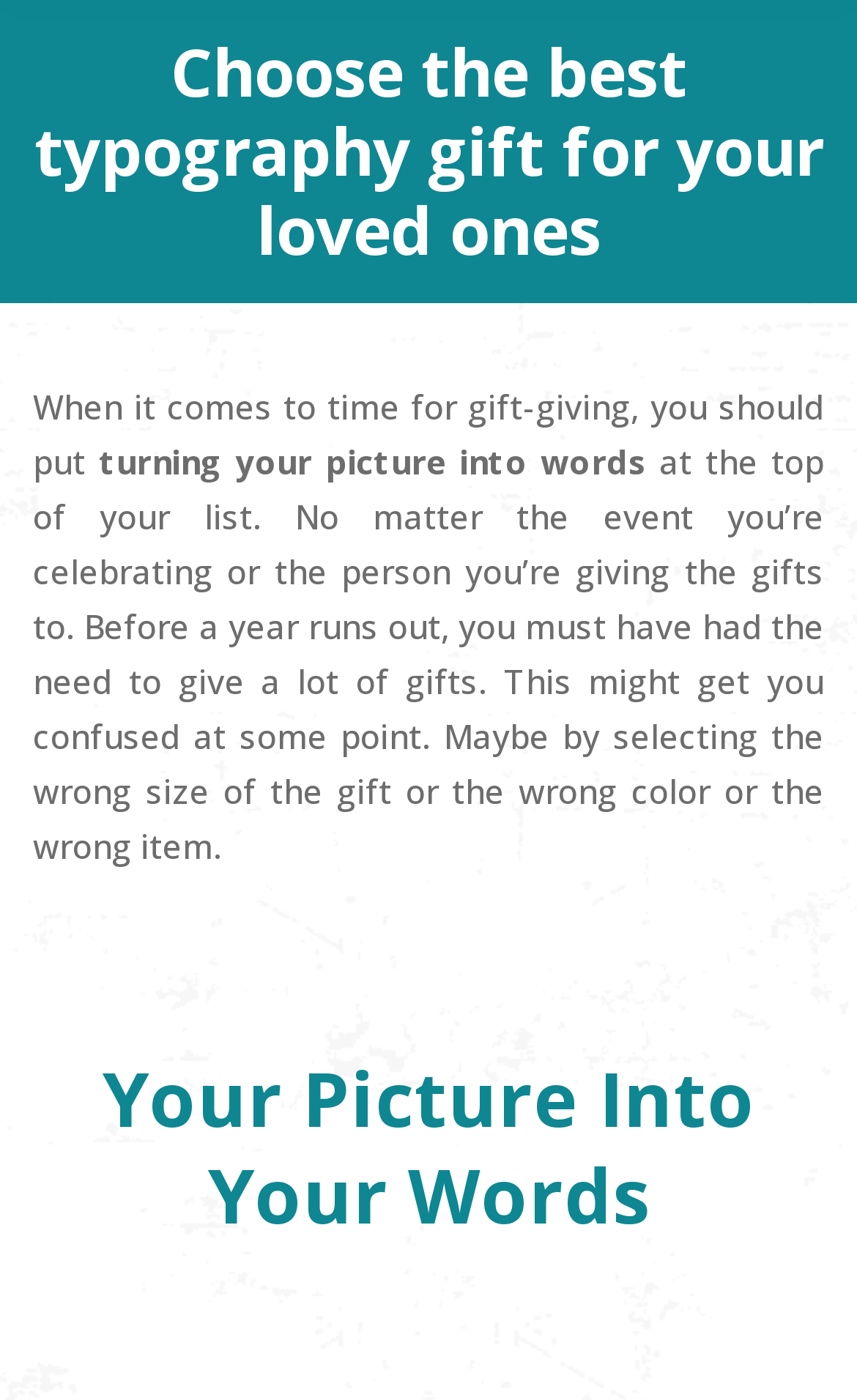Create an elaborate caption for the webpage.

The webpage is about gifting pictures converted into words, with a focus on typography gifts for loved ones. At the top, there is a heading that reads "Choose the best typography gift for your loved ones". Below this heading, there is a paragraph of text that discusses the importance of considering picture-to-word gifts, especially during celebratory events or when giving gifts to others. The text also mentions the potential confusion that can arise when selecting gifts, such as choosing the wrong size, color, or item.

Further down the page, there is another heading that reads "Your Picture Into Your Words". This heading is positioned near the bottom of the page, indicating a potential section or subsection dedicated to this topic. There are no images on the page, but the text is organized in a clear and readable manner, with headings and paragraphs that guide the reader through the content.